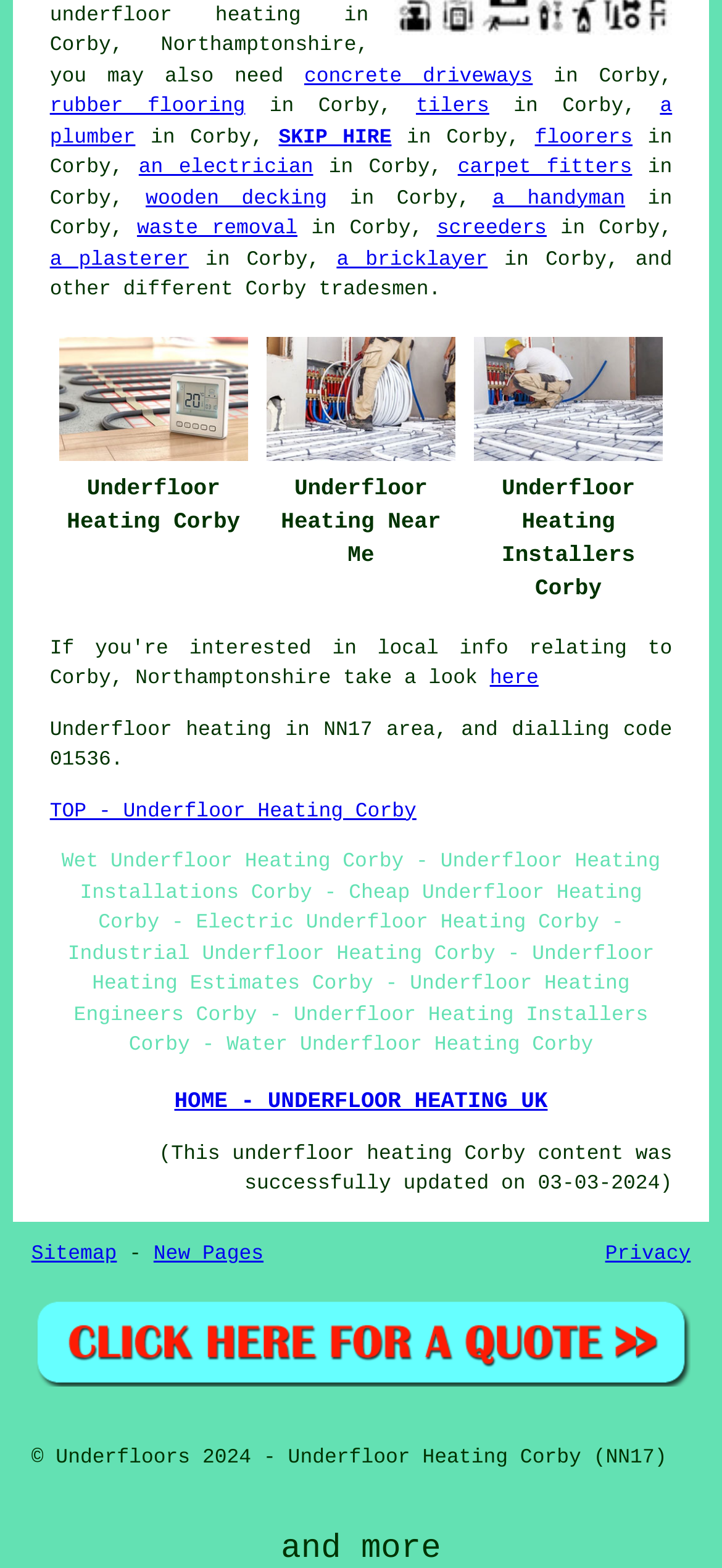Please locate the bounding box coordinates of the element that needs to be clicked to achieve the following instruction: "click Sitemap". The coordinates should be four float numbers between 0 and 1, i.e., [left, top, right, bottom].

[0.043, 0.793, 0.162, 0.807]